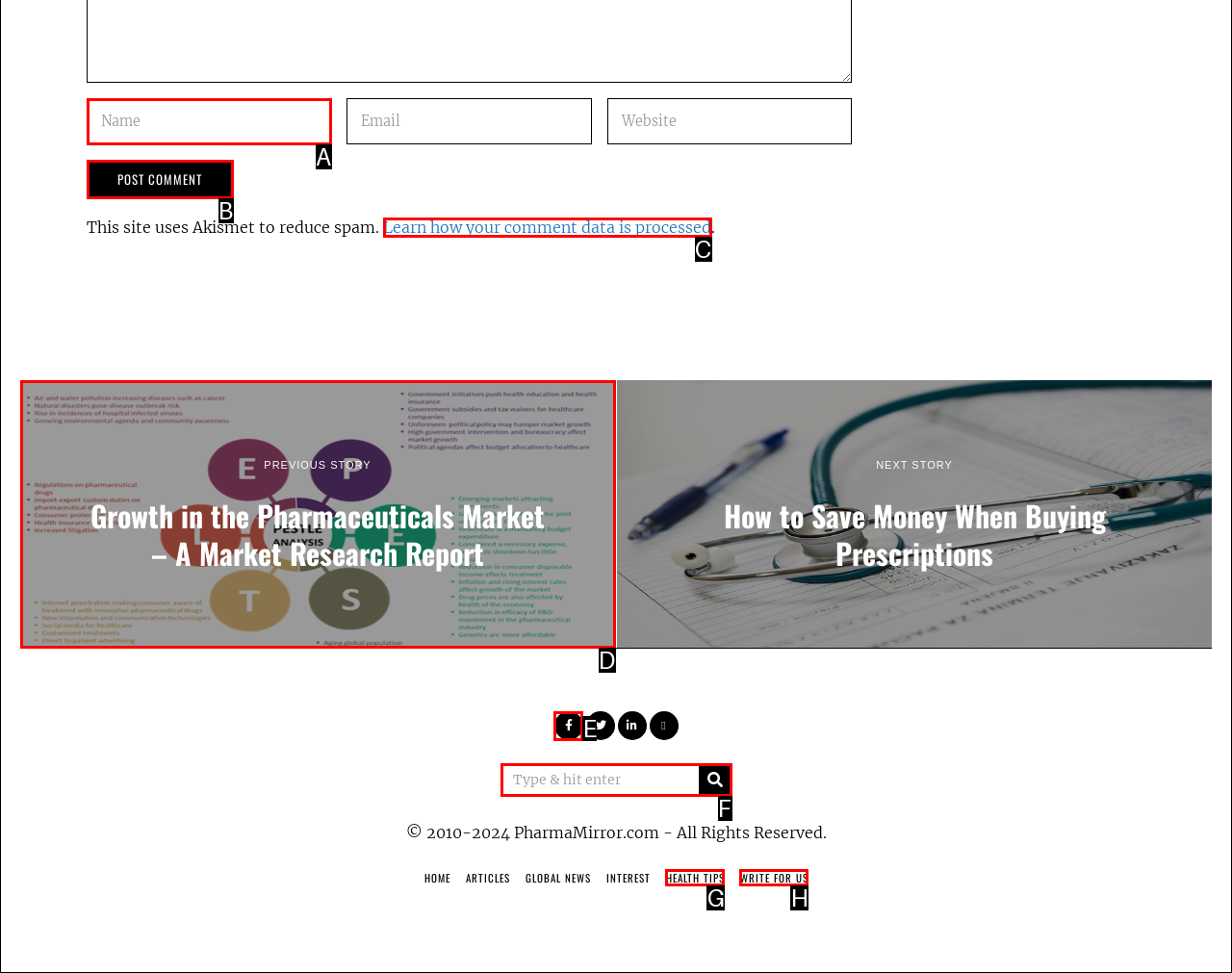Select the appropriate option that fits: name="s" placeholder="Type & hit enter"
Reply with the letter of the correct choice.

F